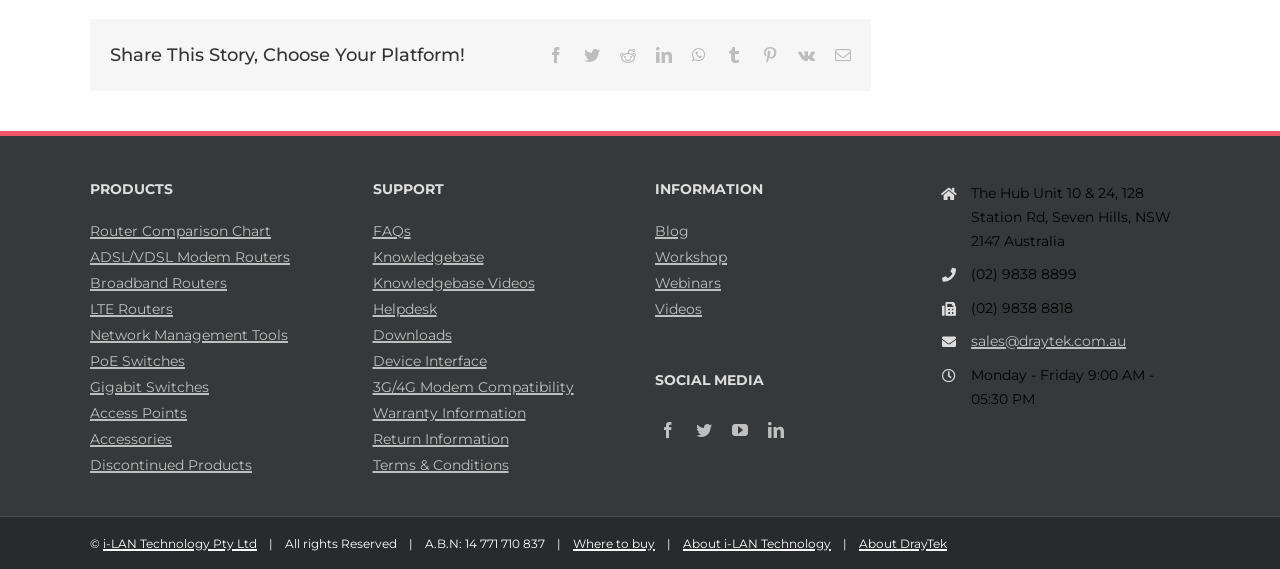Please answer the following question using a single word or phrase: 
What is the company's address?

The Hub Unit 10 & 24, 128 Station Rd, Seven Hills, NSW 2147 Australia